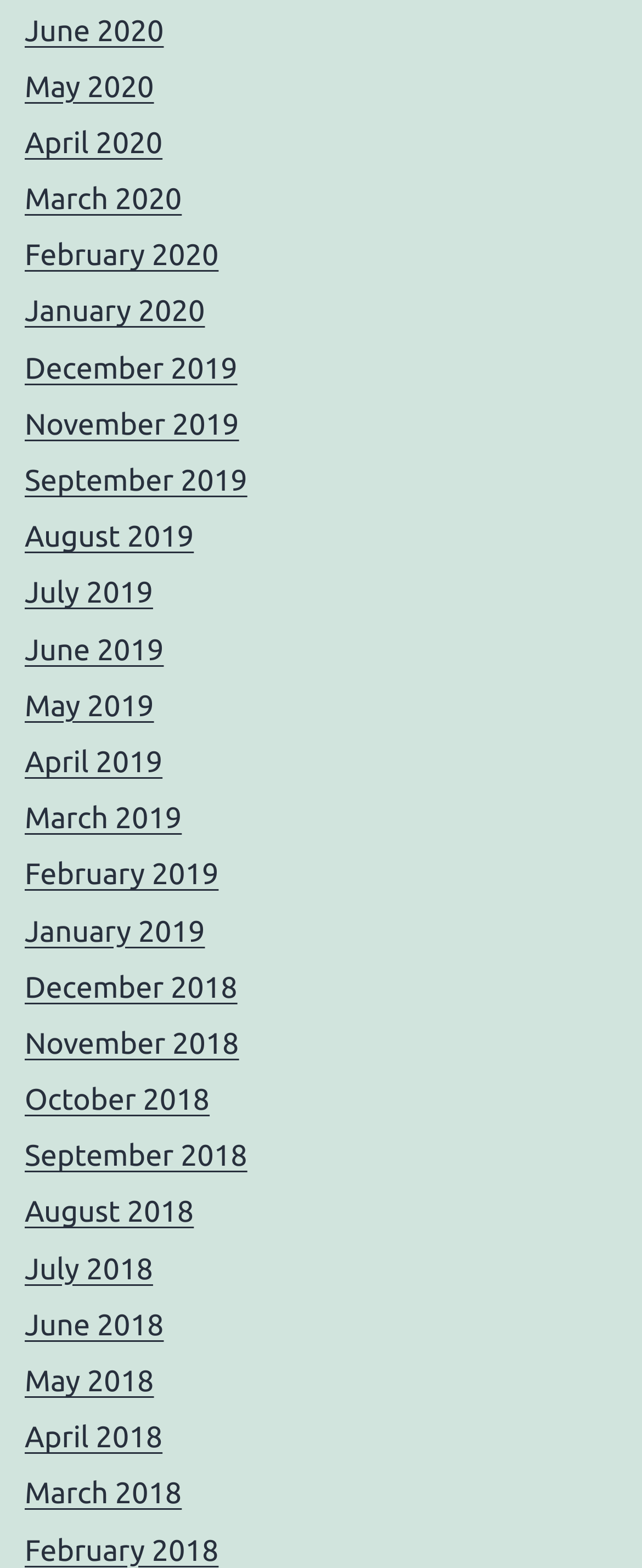Are the months listed in chronological order?
Answer with a single word or phrase, using the screenshot for reference.

Yes